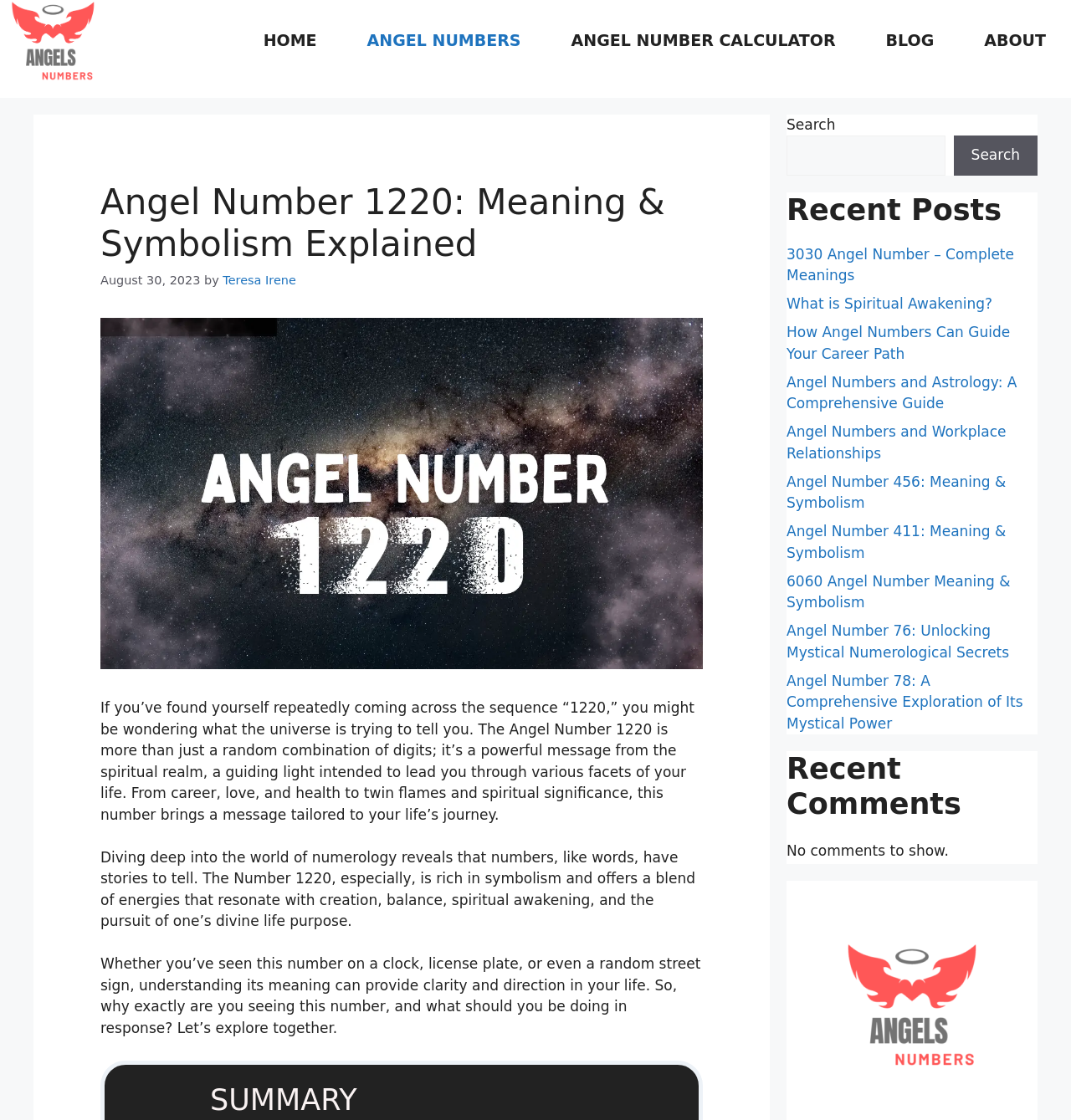Using a single word or phrase, answer the following question: 
What is the category of the recent posts section?

Angel Numbers